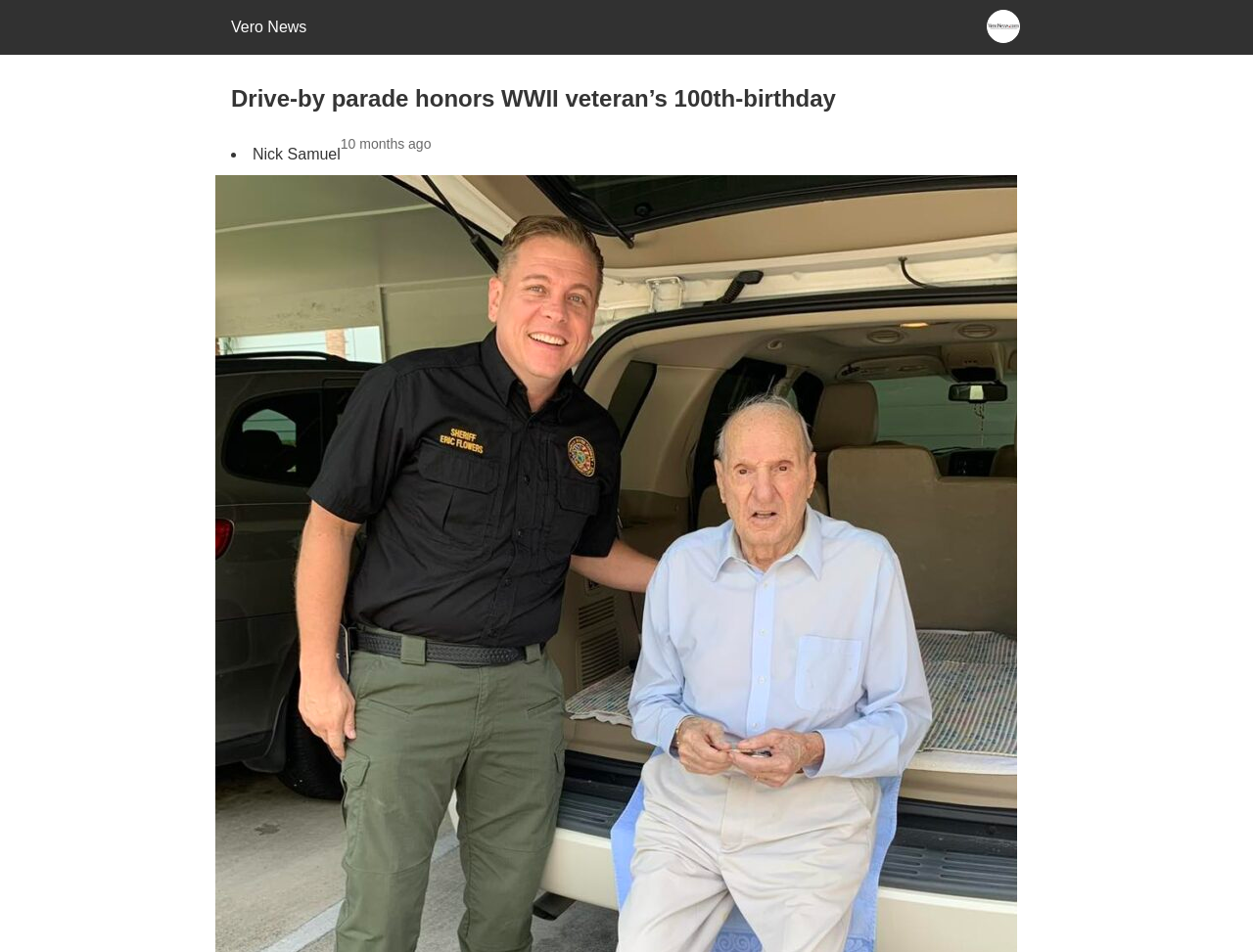Who is the author of the article?
Using the screenshot, give a one-word or short phrase answer.

Nick Samuel